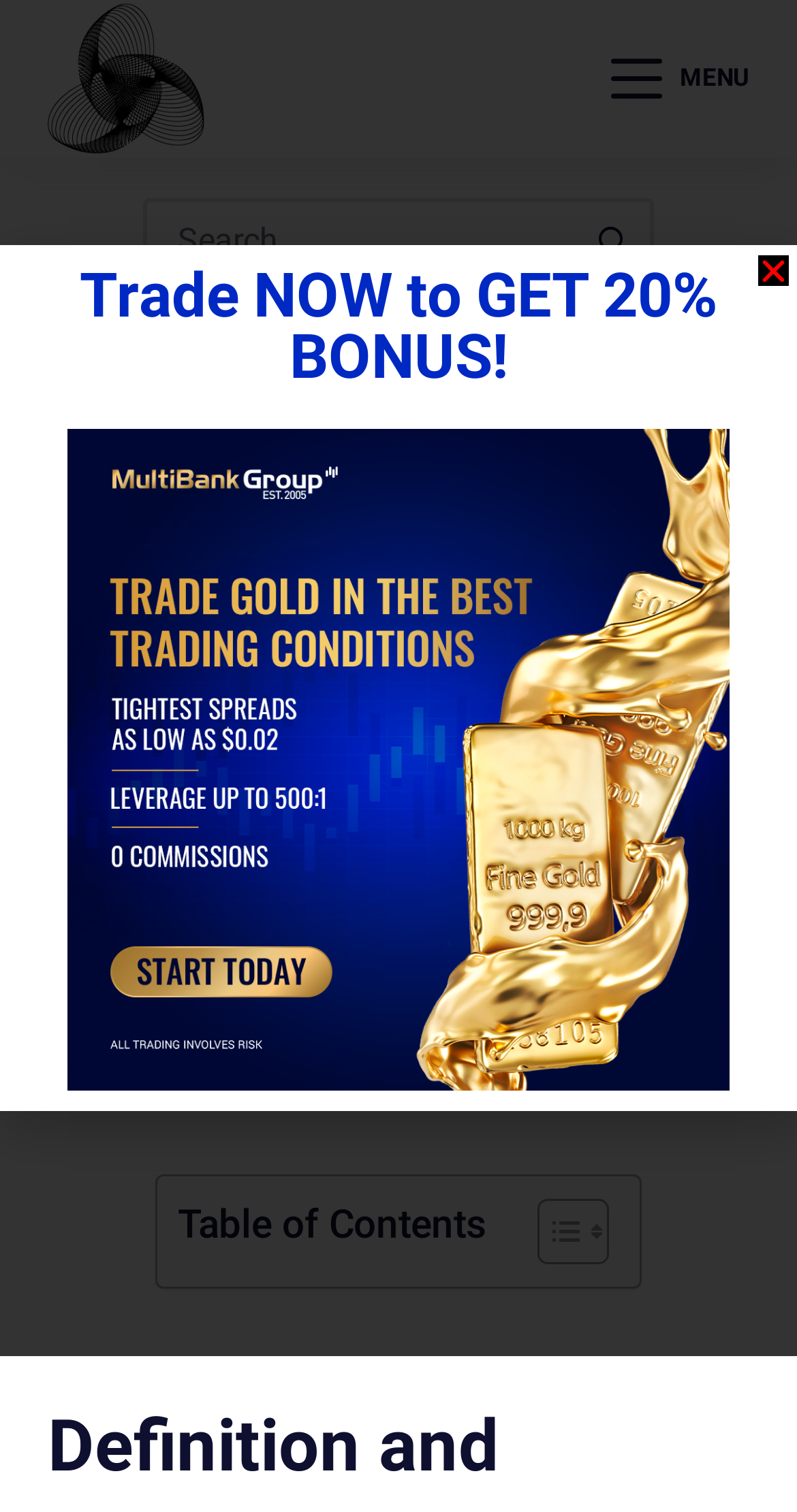Please indicate the bounding box coordinates for the clickable area to complete the following task: "Go to the 'HOME' page". The coordinates should be specified as four float numbers between 0 and 1, i.e., [left, top, right, bottom].

[0.06, 0.669, 0.098, 0.695]